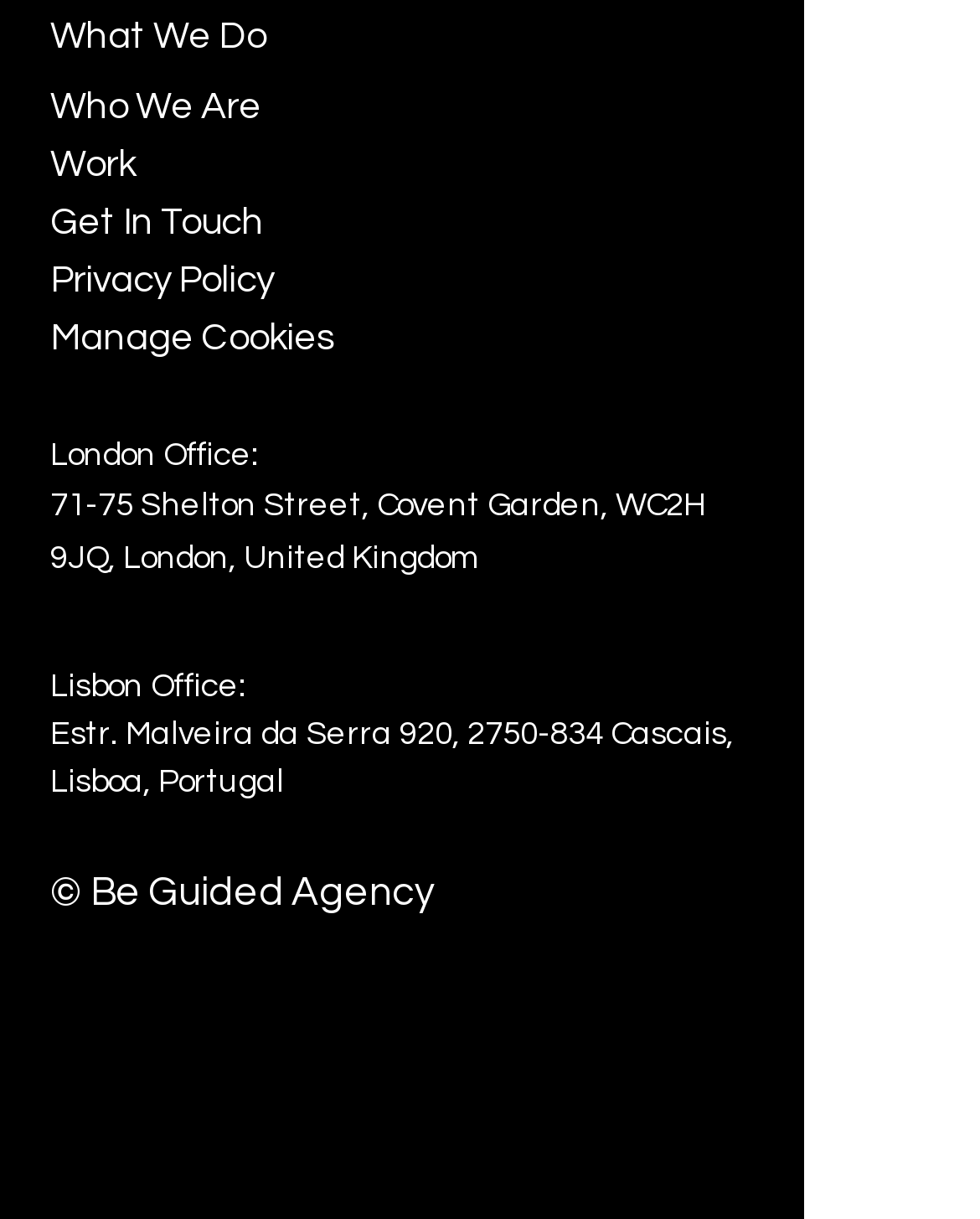What are the main sections of the website?
Look at the screenshot and respond with a single word or phrase.

What We Do, Who We Are, Work, Get In Touch, Privacy Policy, Manage Cookies